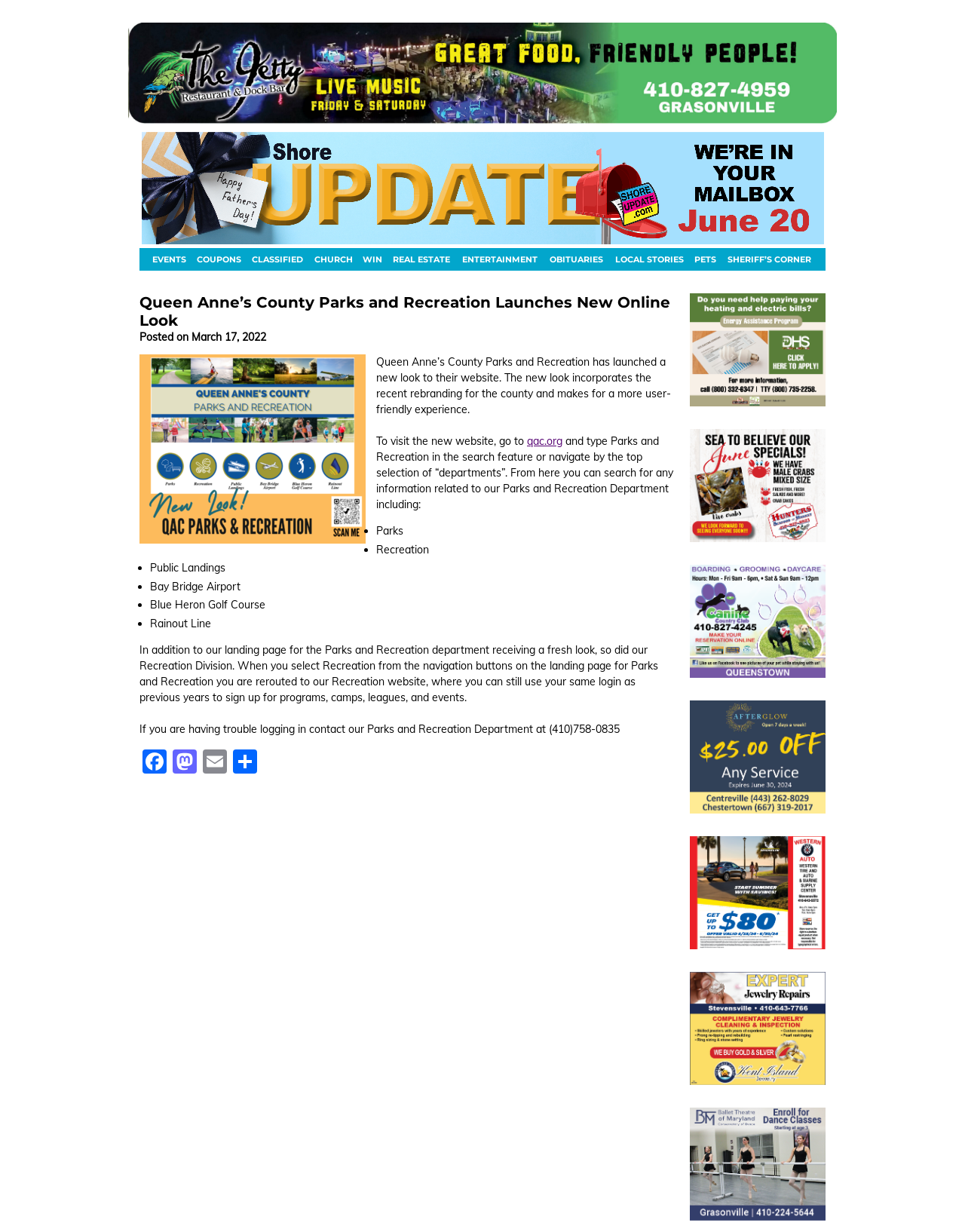Use a single word or phrase to respond to the question:
What is the name of the news and events section on the website?

Shore Update